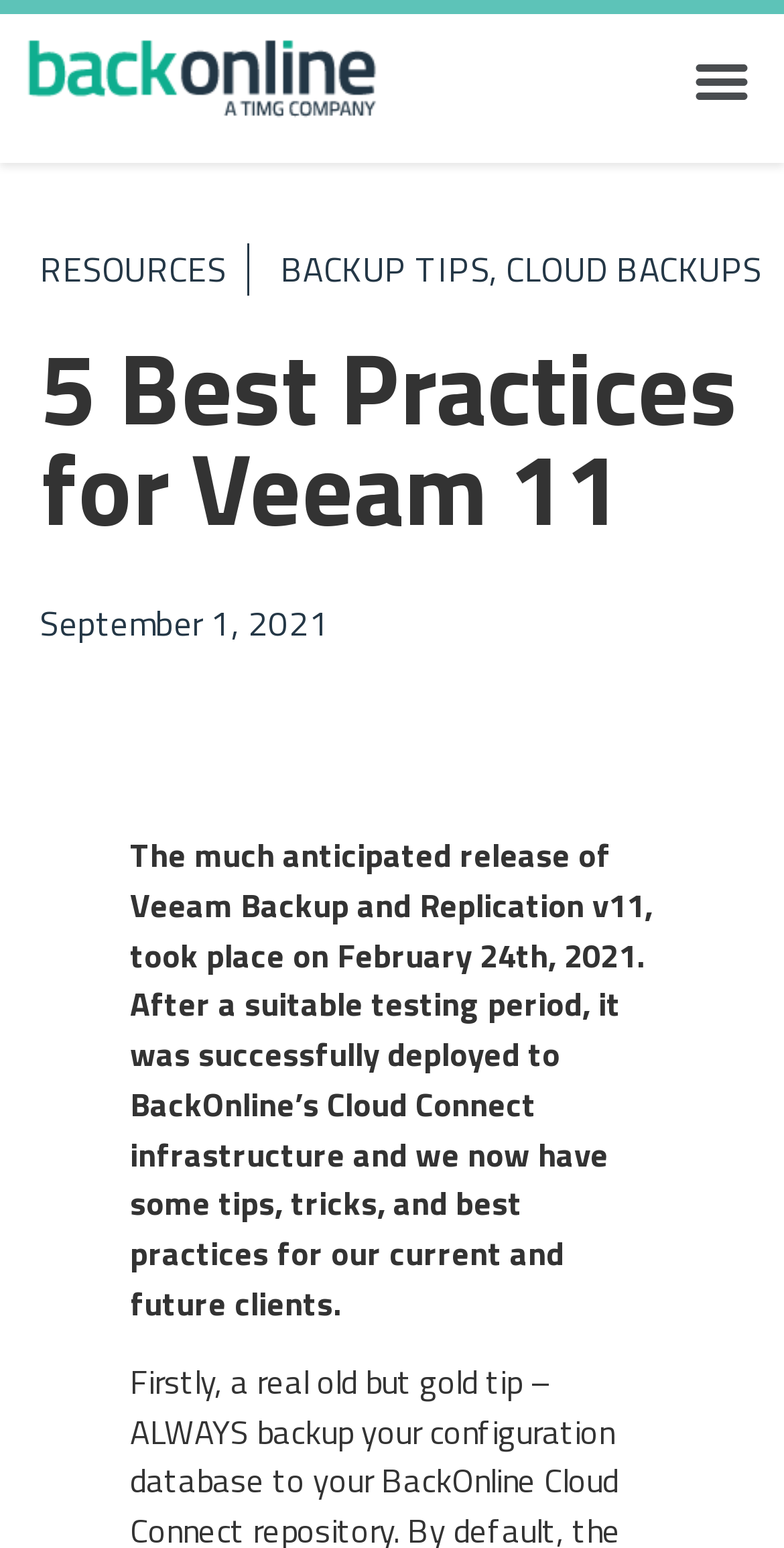Examine the image carefully and respond to the question with a detailed answer: 
What is the infrastructure mentioned in the article?

In the article, it is mentioned that Veeam 11 was successfully deployed to BackOnline's Cloud Connect infrastructure. This indicates that Cloud Connect is the infrastructure being referred to.